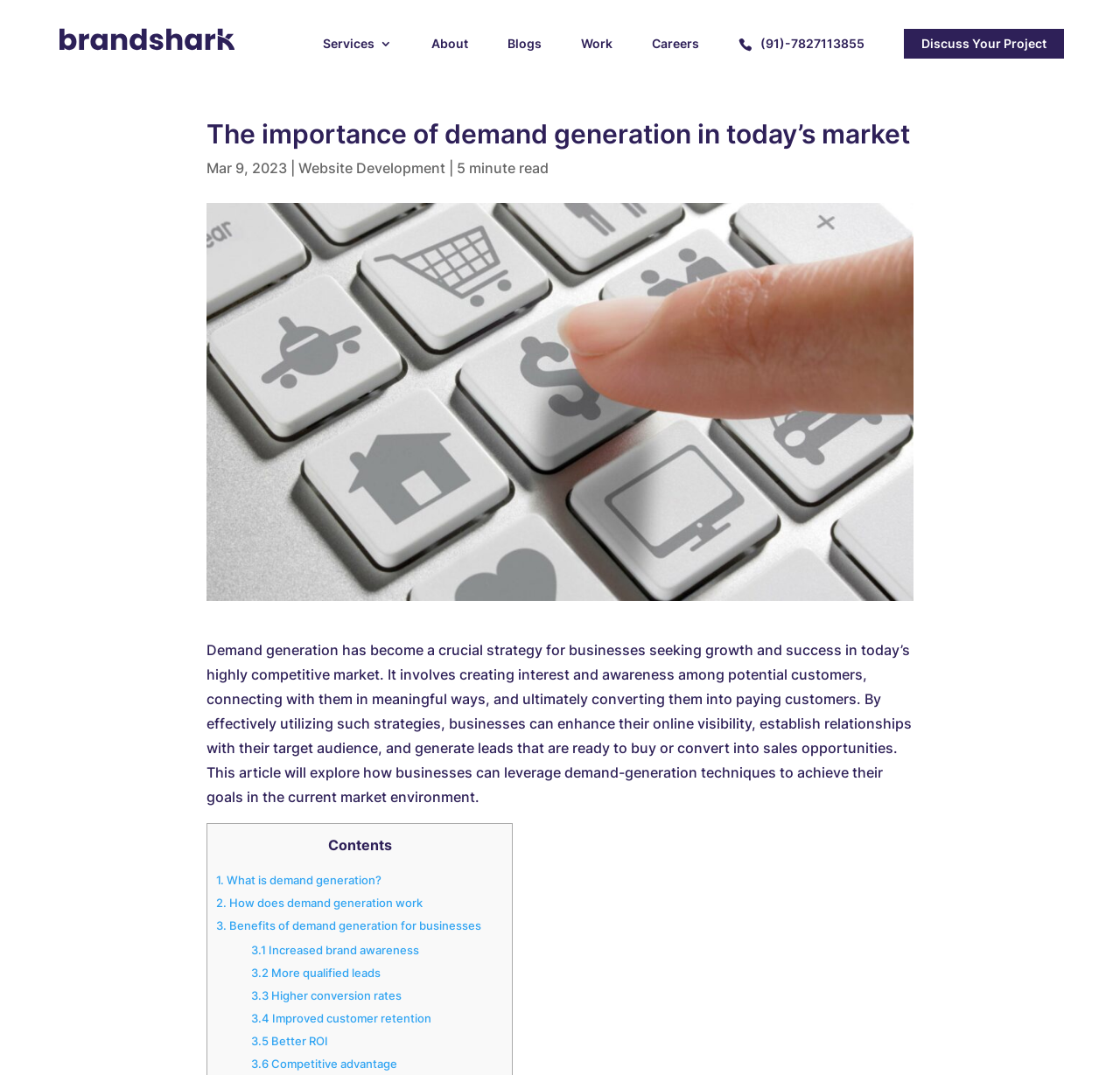Create a detailed description of the webpage's content and layout.

The webpage is about the importance of demand generation in today's market. At the top, there is a logo of "Brandshark" accompanied by a link to the brand's website. Next to it, there are several links to different sections of the website, including "Services", "About", "Blogs", "Work", "Careers", and a phone number.

Below the navigation links, there is a heading that reads "The importance of demand generation in today's market". This heading is followed by a publication date, "Mar 9, 2023", and a category label, "Website Development". The article's reading time, "5 minute read", is also displayed.

To the right of the heading, there is a large image related to demand generation. Below the image, there is a lengthy paragraph that introduces the concept of demand generation, its benefits, and its importance for businesses in today's market.

Further down, there is a table of contents with links to different sections of the article, including "What is demand generation?", "How does demand generation work", and "Benefits of demand generation for businesses". Each of these sections has subheadings that provide more specific information, such as "Increased brand awareness", "More qualified leads", and "Higher conversion rates".

At the bottom of the page, there is a call-to-action link, "Discuss Your Project", encouraging readers to take action.